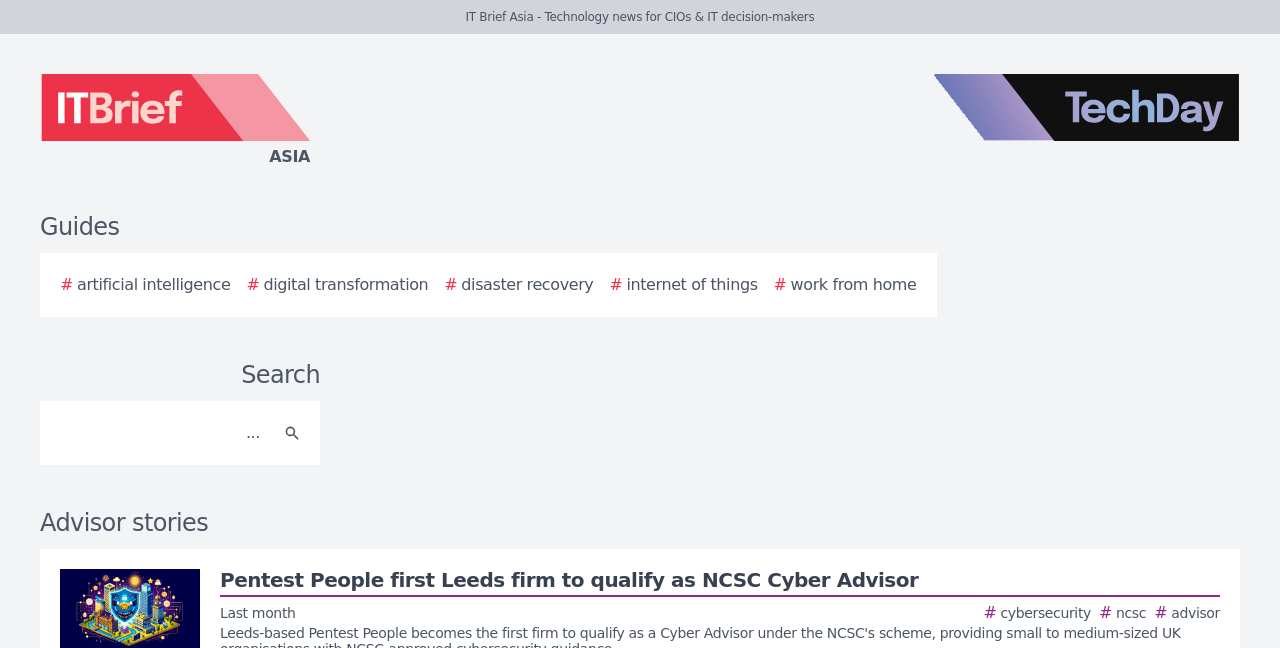Provide a thorough description of the webpage you see.

The webpage is titled "Advisor stories - IT Brief Asia" and appears to be a news or article listing page. At the top, there is a header section with the website's logo, "IT Brief Asia", and a tagline "Technology news for CIOs & IT decision-makers". Next to the logo is another logo, "TechDay". 

Below the header section, there are five links categorized as guides, labeled "# artificial intelligence", "# digital transformation", "# disaster recovery", "# internet of things", and "# work from home". These links are arranged horizontally, with the first link starting from the left edge of the page and the last link ending near the right edge.

Underneath the guides section, there is a search bar with a label "Search" and a search button. The search bar is positioned near the left edge of the page, and the search button is to its right.

The main content of the page is headed by a title "Advisor stories", which spans the entire width of the page. The content below this title is not described in the provided accessibility tree, but it is likely a list of article titles or summaries, given the page's title and the meta description.